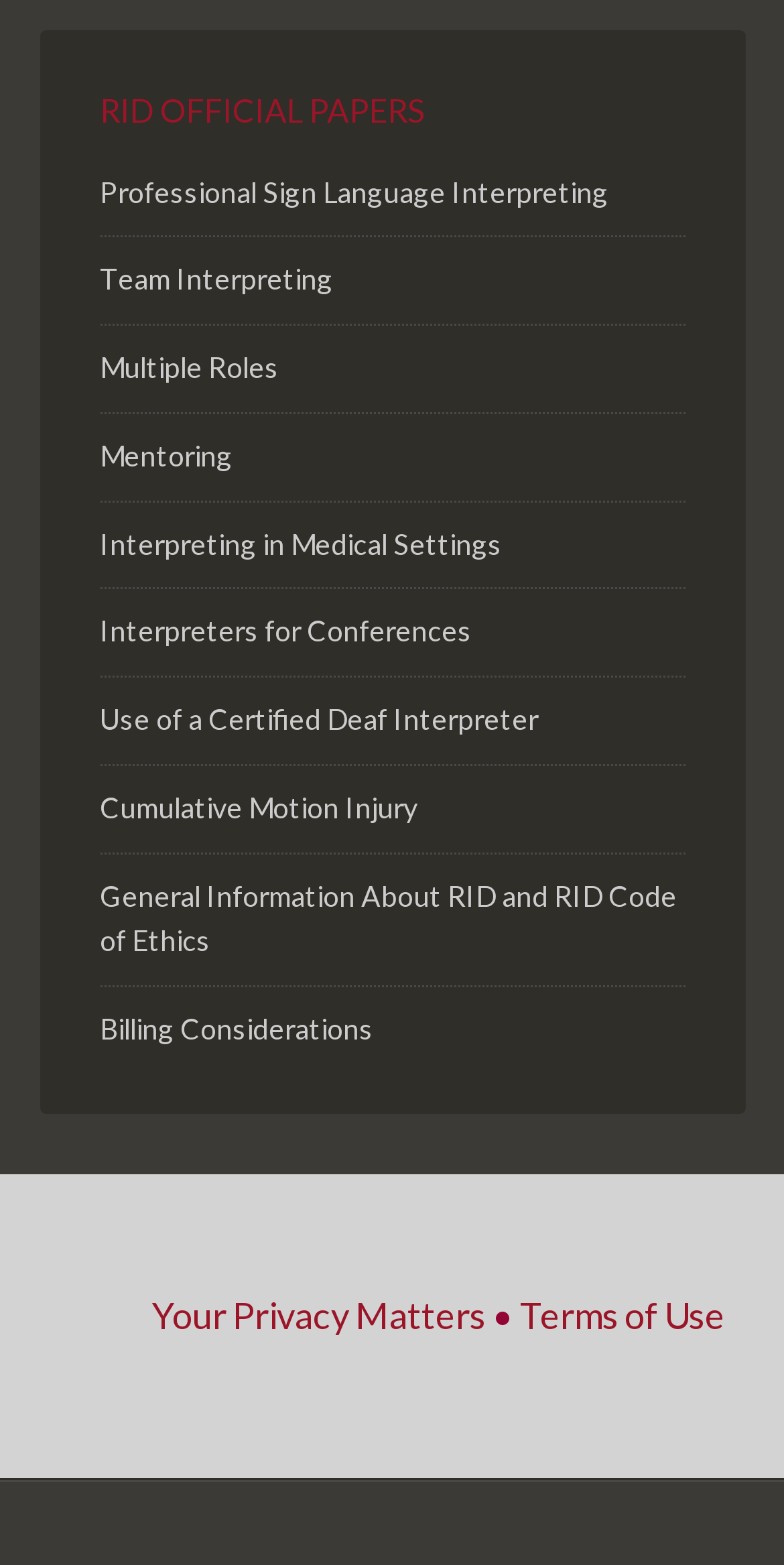Identify the bounding box coordinates for the UI element described as: "Elizabeth Stice".

None